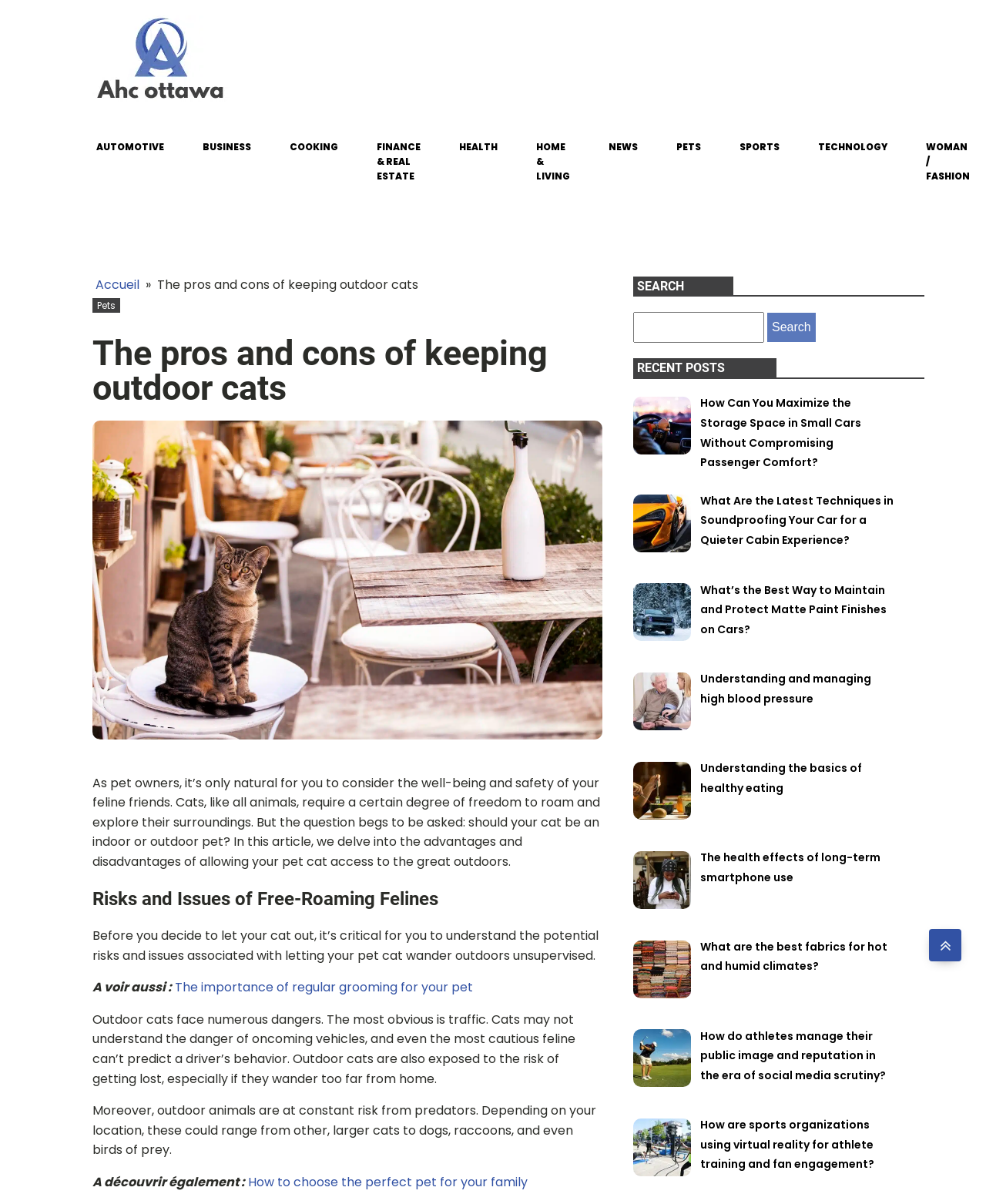Identify the bounding box coordinates of the clickable section necessary to follow the following instruction: "Read the article about the importance of regular grooming for your pet". The coordinates should be presented as four float numbers from 0 to 1, i.e., [left, top, right, bottom].

[0.177, 0.813, 0.48, 0.827]